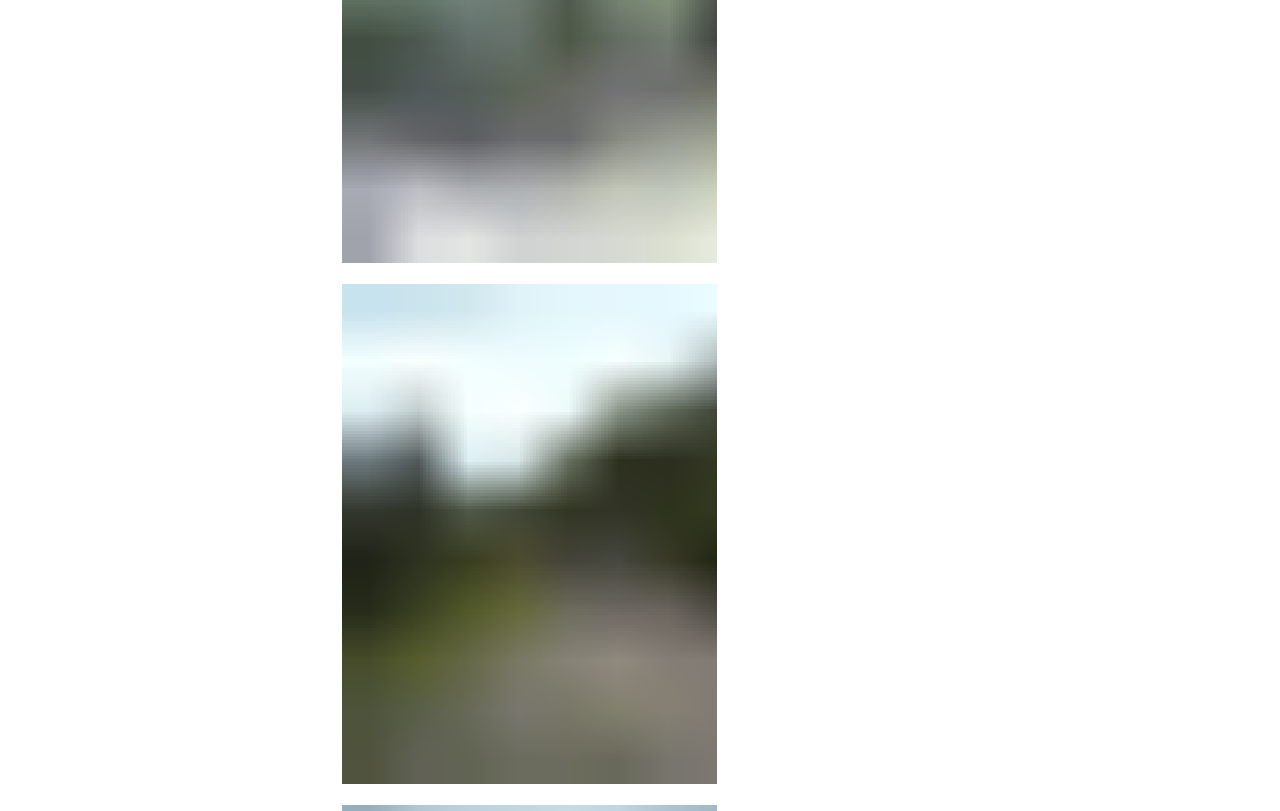Please determine the bounding box coordinates of the element to click on in order to accomplish the following task: "go to the quoted post". Ensure the coordinates are four float numbers ranging from 0 to 1, i.e., [left, top, right, bottom].

[0.77, 0.229, 0.782, 0.249]